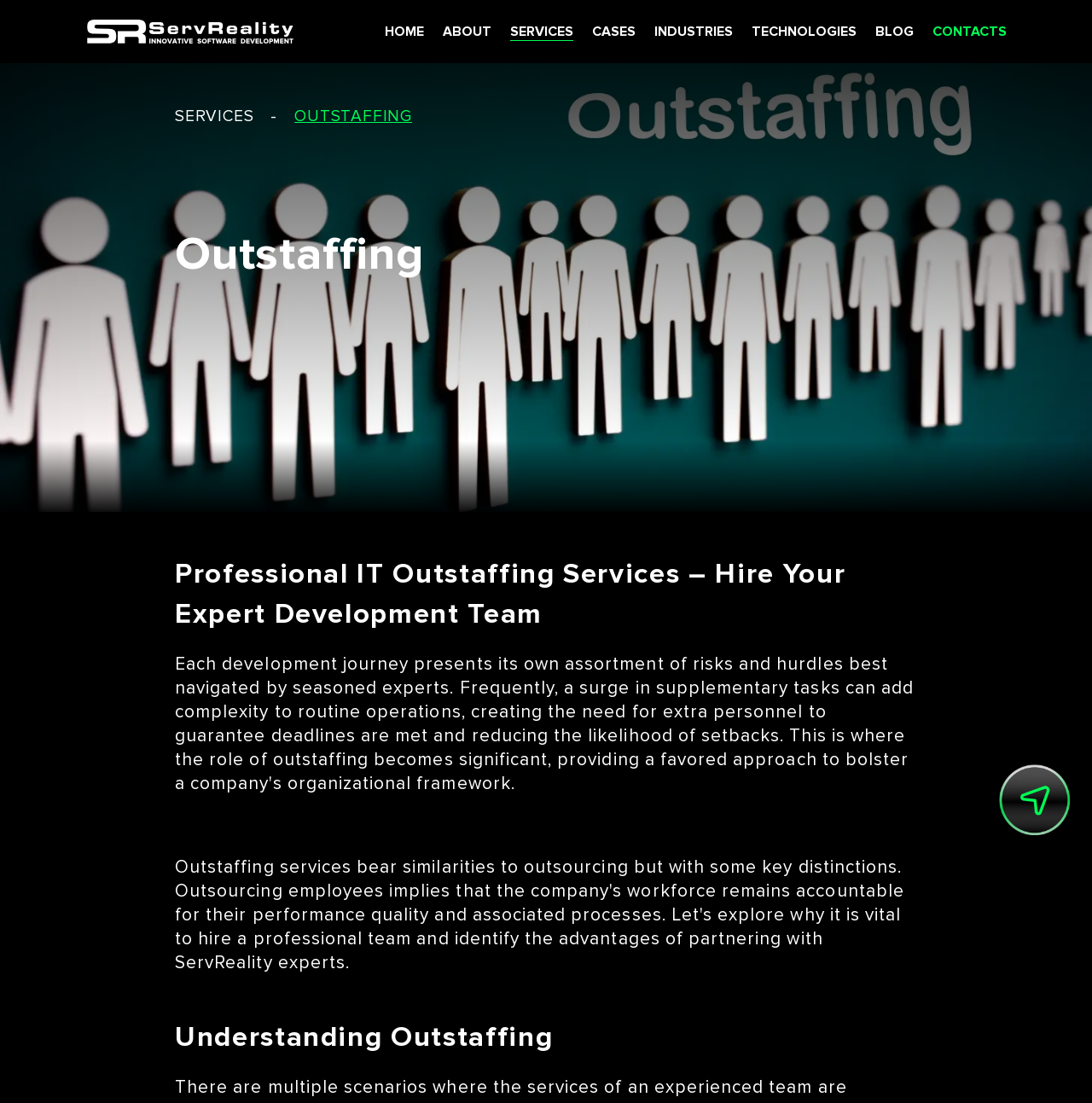Please locate the clickable area by providing the bounding box coordinates to follow this instruction: "go to home page".

[0.352, 0.021, 0.388, 0.036]